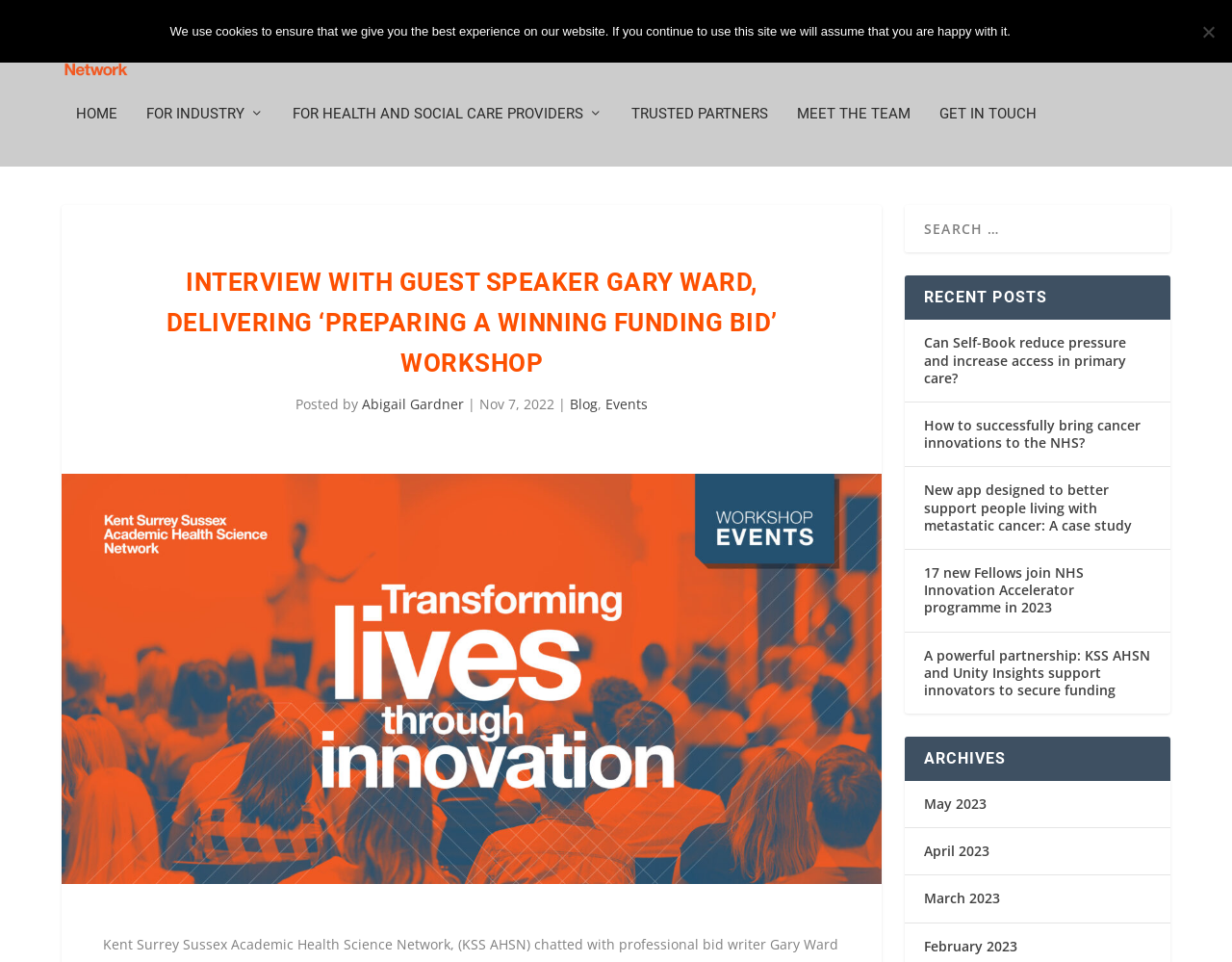What is the date of the latest blog post?
Please use the image to provide a one-word or short phrase answer.

Nov 7, 2022